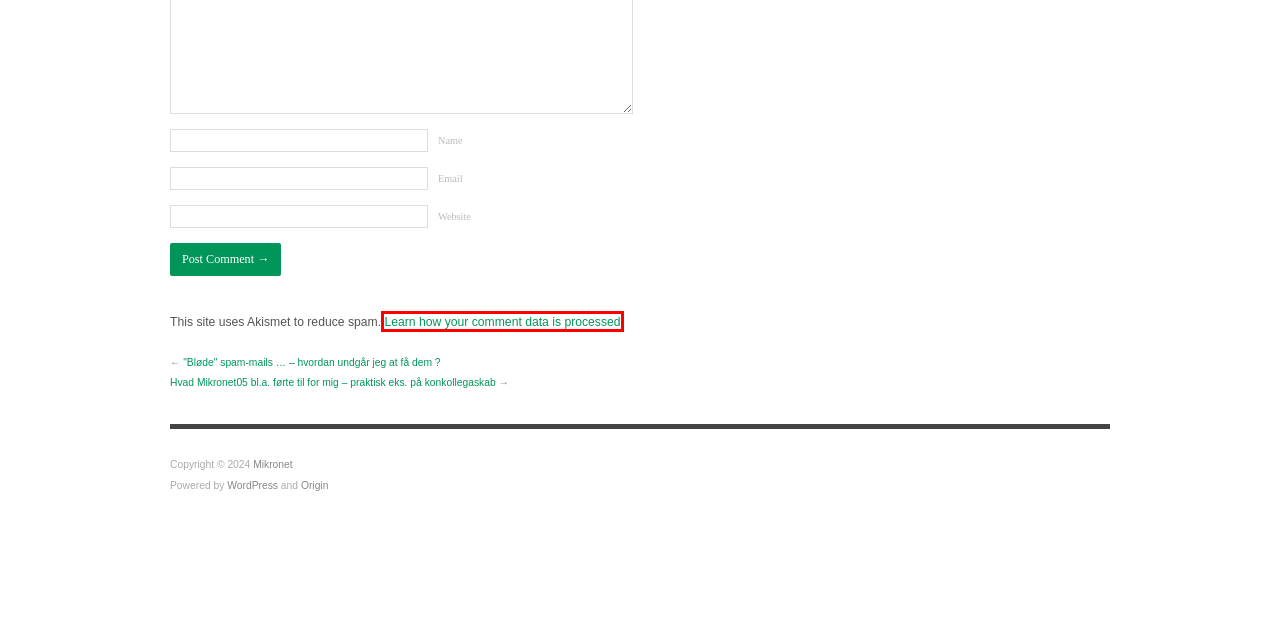Assess the screenshot of a webpage with a red bounding box and determine which webpage description most accurately matches the new page after clicking the element within the red box. Here are the options:
A. Privacy Policy – Akismet
B. Blog Tool, Publishing Platform, and CMS – WordPress.org
C. "Bløde" spam-mails ... - hvordan undgår jeg at få dem ? - Mikronet
D. Internet Archives - Mikronet
E. salg Archives - Mikronet
F. Hvad Mikronet05 bl.a. førte til for mig - praktisk eks. på konkollegaskab - Mikronet
G. Om Mikronet - Mikronet
H. English - Mikronet

A